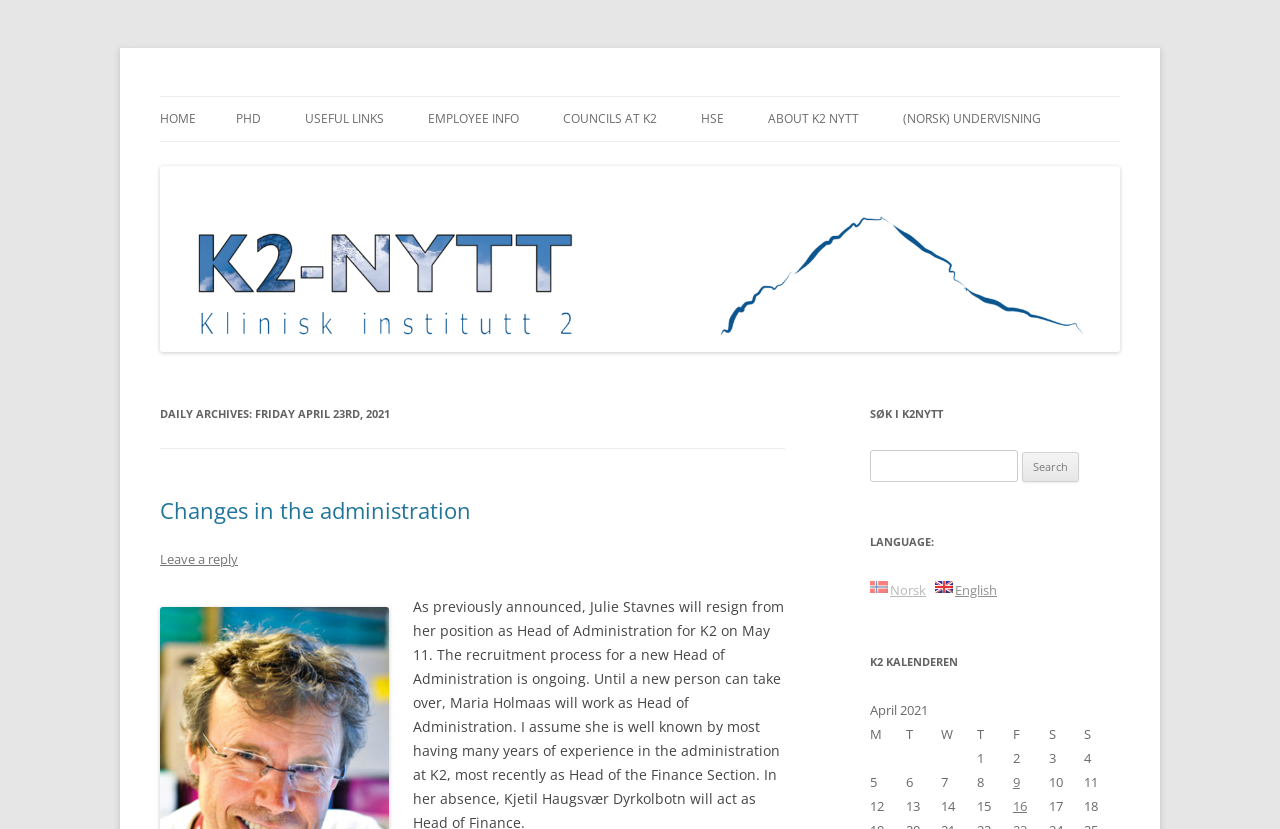Please identify the bounding box coordinates for the region that you need to click to follow this instruction: "Search for something".

[0.68, 0.543, 0.795, 0.581]